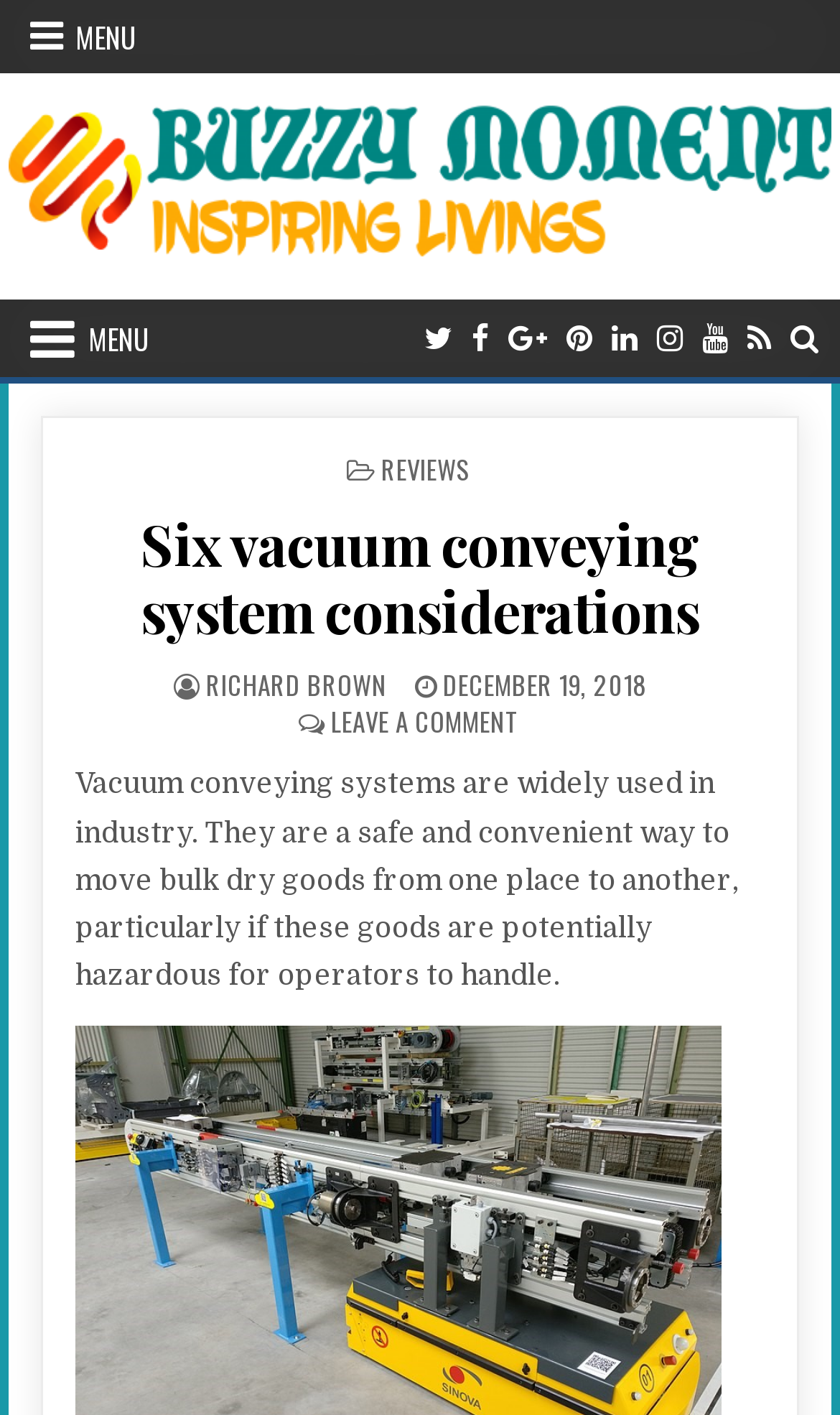Please specify the bounding box coordinates for the clickable region that will help you carry out the instruction: "click previous page".

None